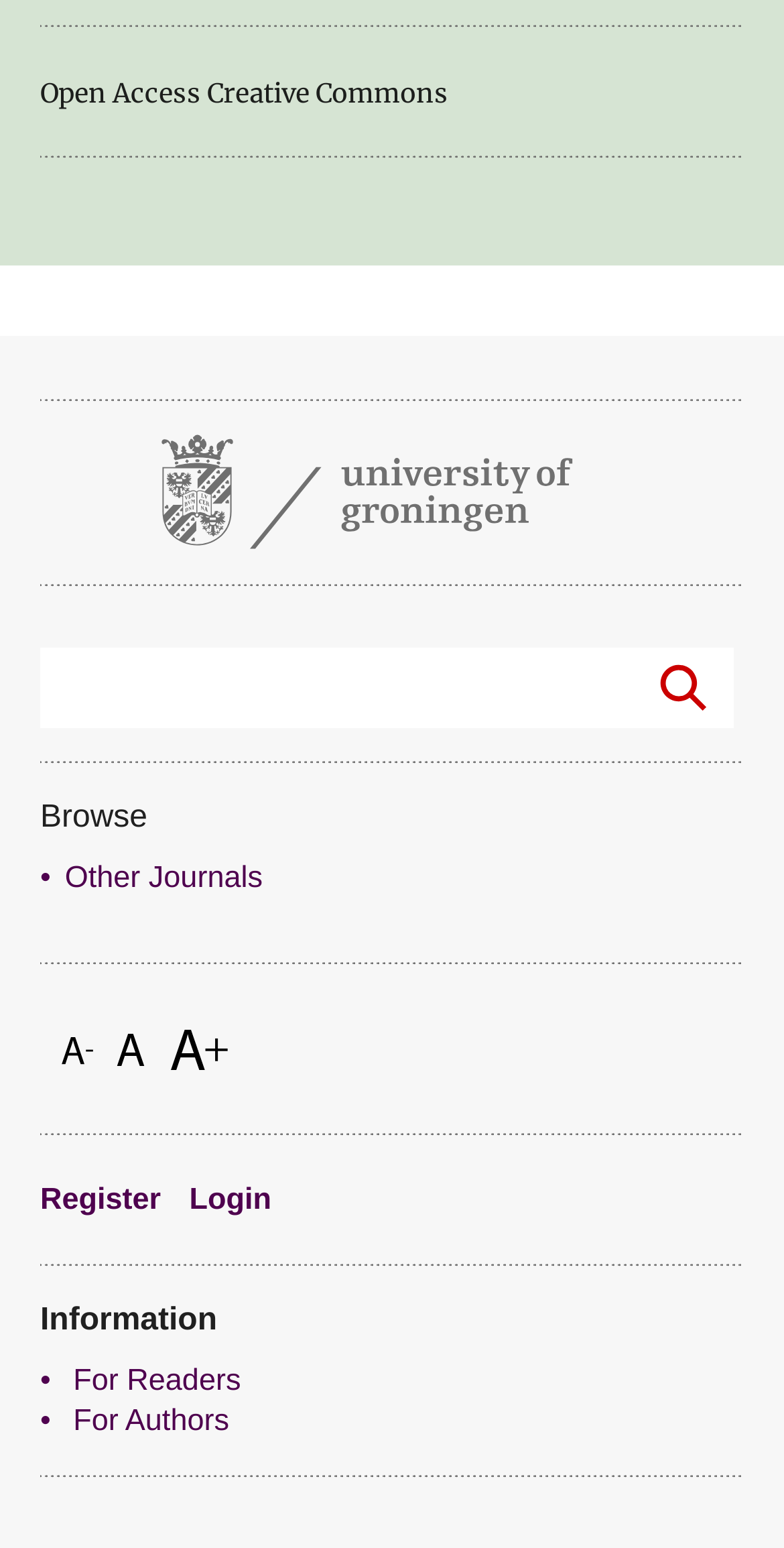Give a short answer using one word or phrase for the question:
How can users change the font size?

Use links